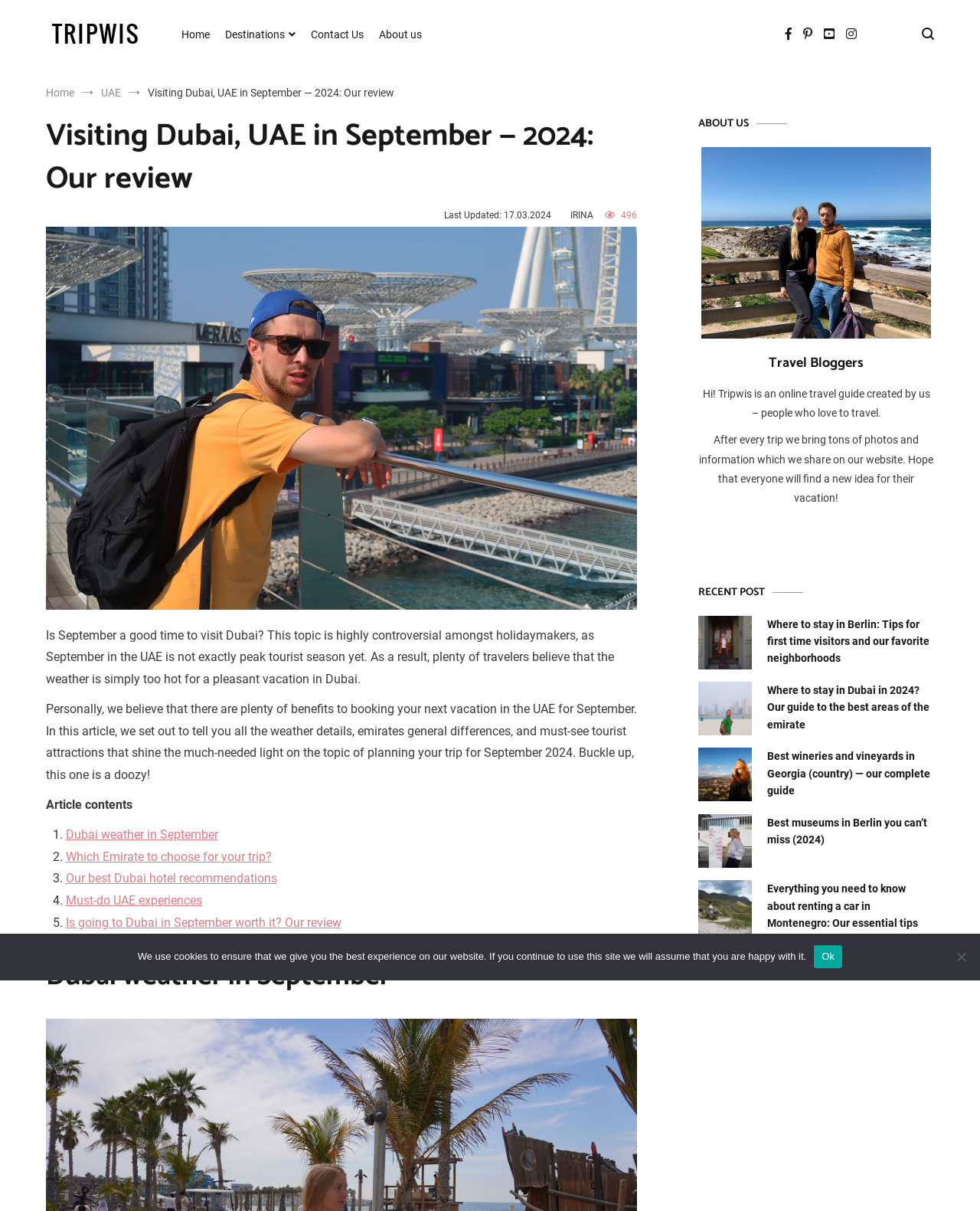What is the name of the author of the article?
Refer to the image and respond with a one-word or short-phrase answer.

IRINA